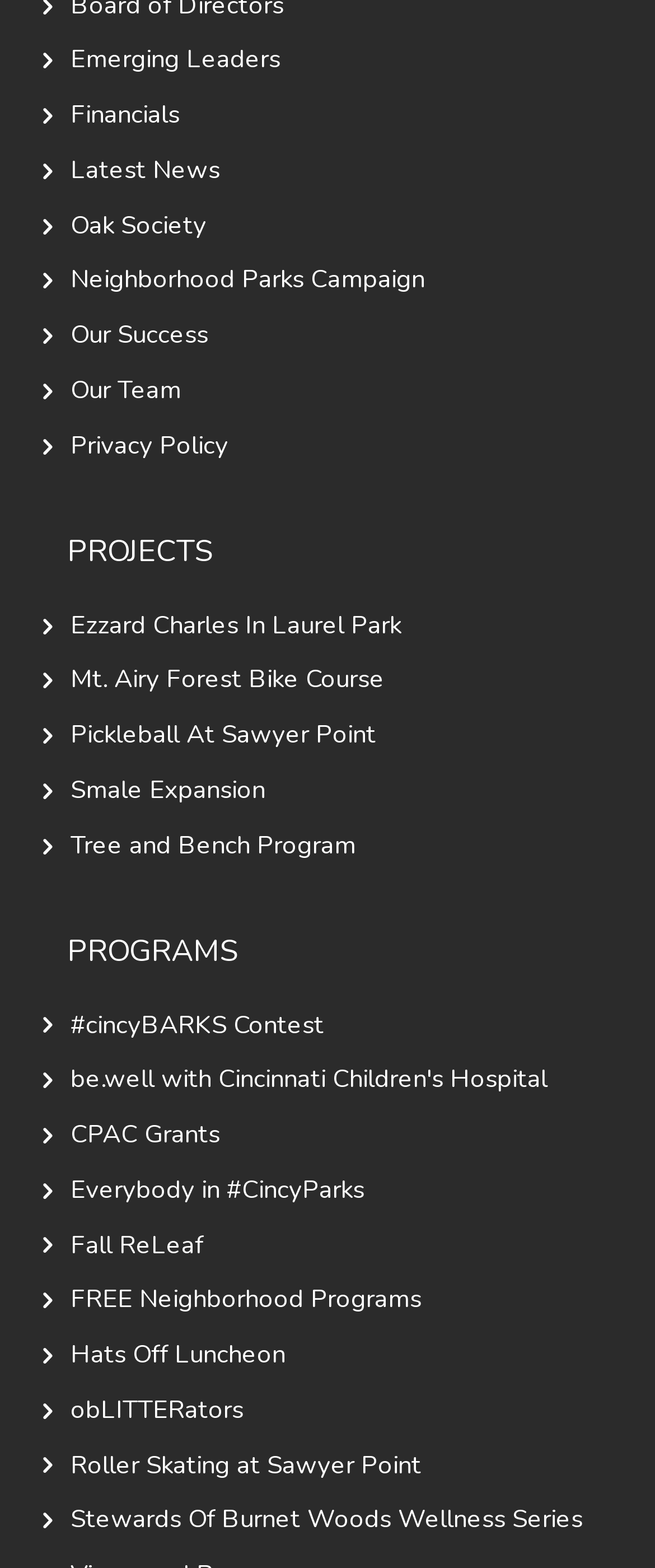Find the bounding box coordinates of the element to click in order to complete the given instruction: "View Latest News."

[0.108, 0.097, 0.336, 0.121]